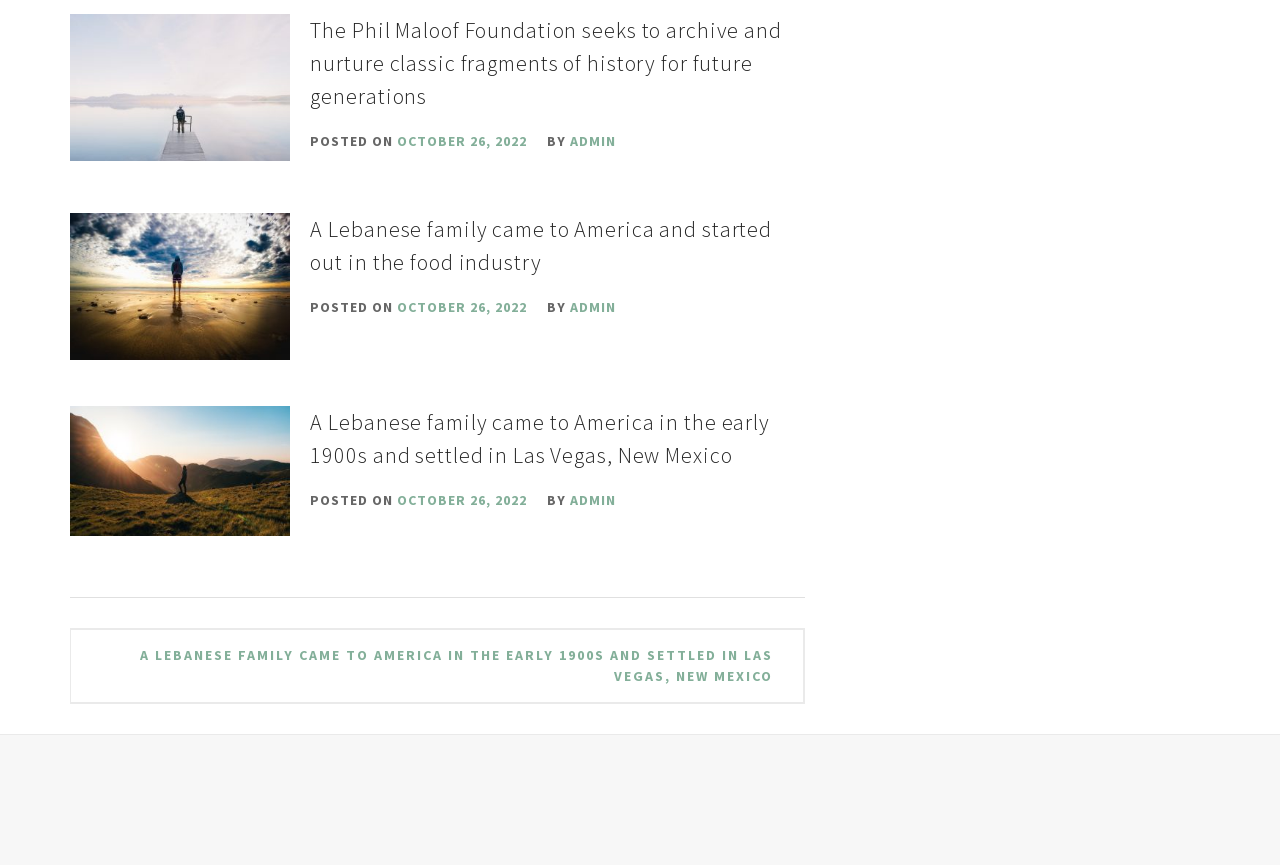Who is the author of the third article?
Carefully examine the image and provide a detailed answer to the question.

I determined the author of the third article by looking at the link element with the text 'ADMIN' which is located below the heading of the third article.